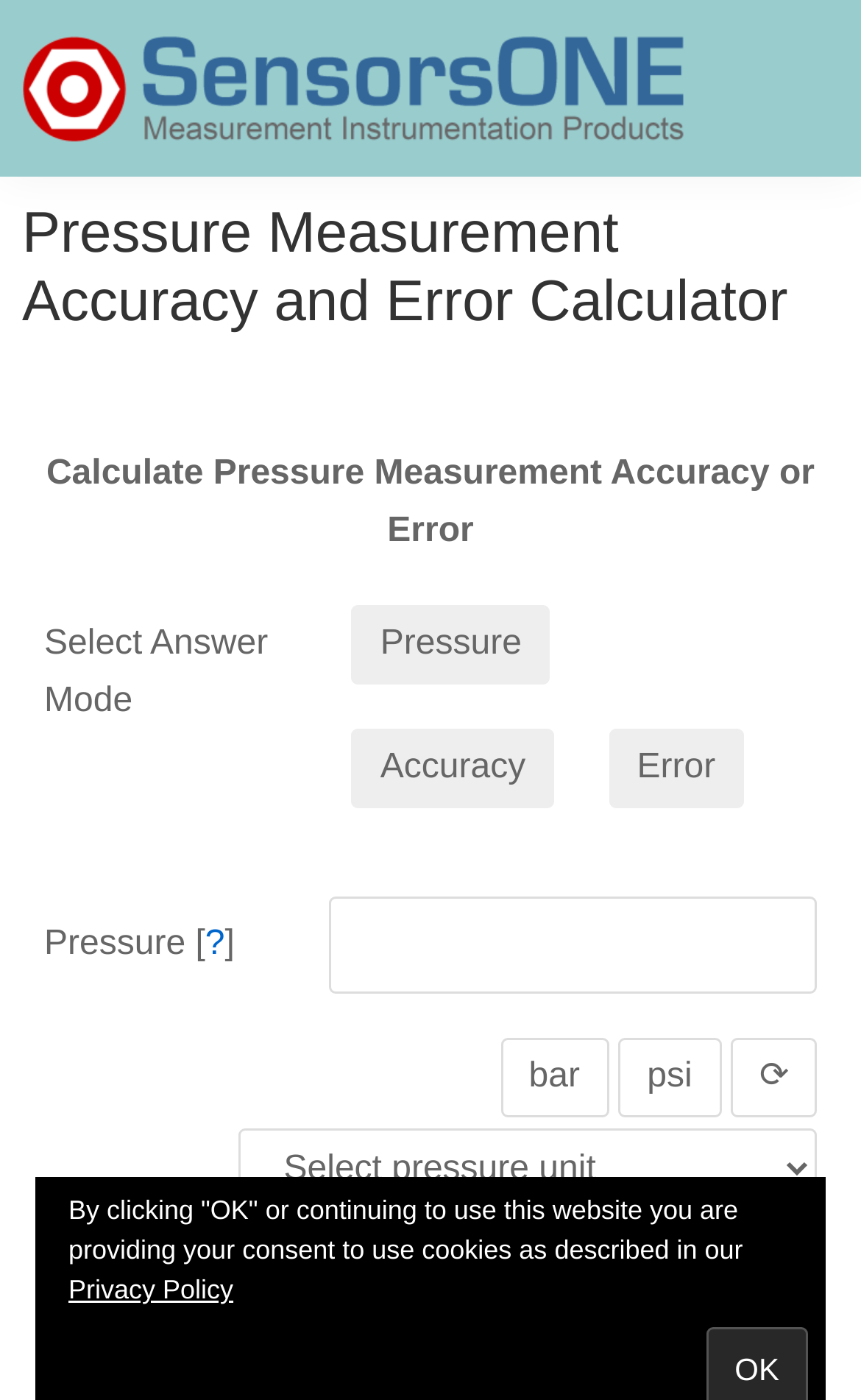Give a detailed overview of the webpage's appearance and contents.

This webpage is a calculator tool for pressure measurement accuracy and error. At the top, there is a logo of "SensorsONE" with a header that reads "Pressure Measurement Accuracy and Error Calculator". Below the header, there is a table with three rows. The first row has a column header that says "Calculate Pressure Measurement Accuracy or Error". The second row has two grid cells, one with a label "Select Answer Mode" and another with a label "Pressure Accuracy Error" that contains three buttons: "Pressure", "Accuracy", and "Error". The third row has two grid cells, one with a label "Pressure [?]" that contains a link to a help resource, and another with a spin button to input a value. 

The fourth row has a grid cell with a label "bar psi ⟳ Select pressure unit" that contains four buttons: "bar", "psi", "⟳", and a combo box to select a pressure unit. There is also a help link "?" in this row. At the bottom of the page, there is a static text that informs users about the website's cookie policy, with a link to the "Privacy Policy" page.